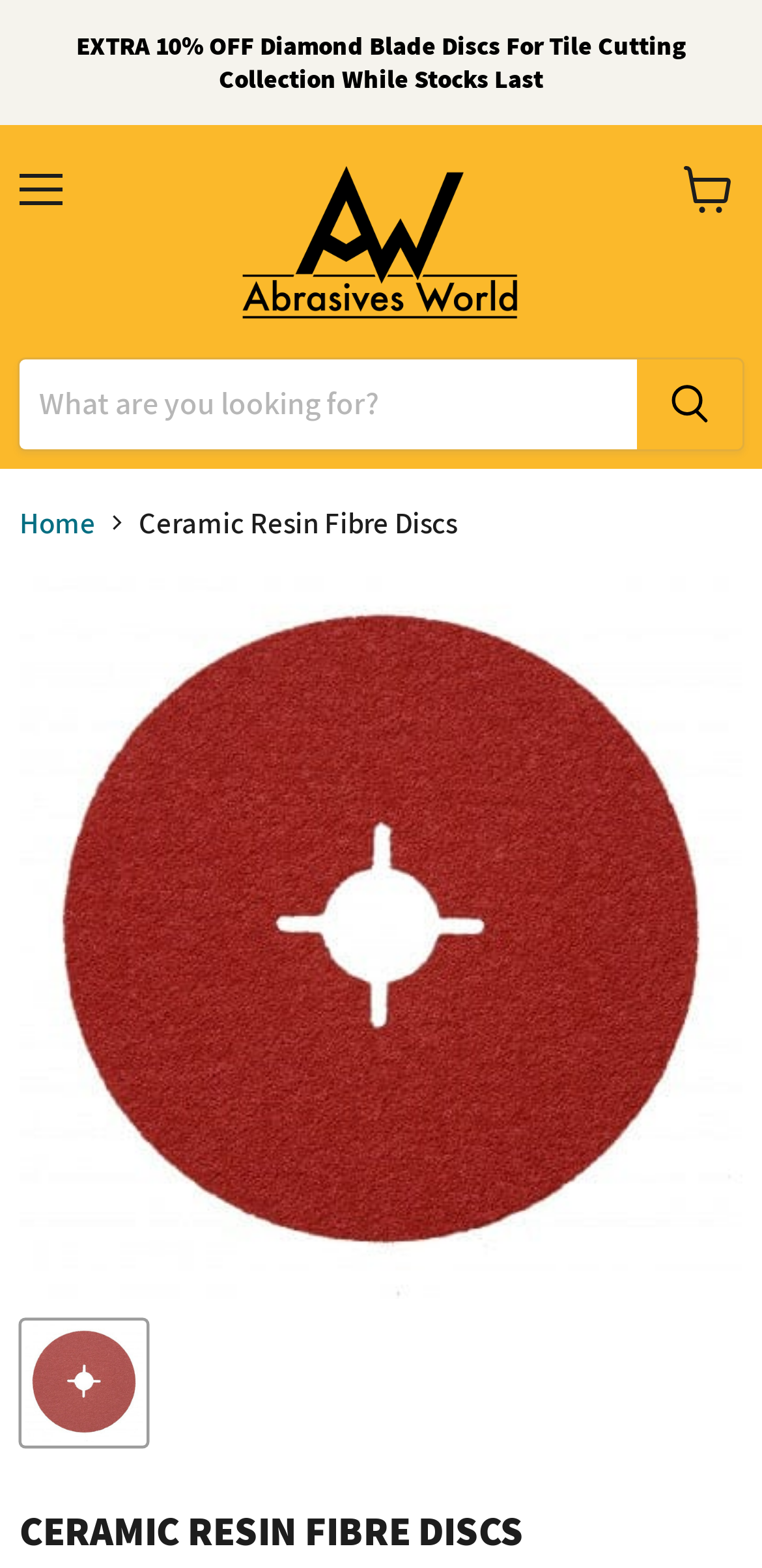Is there a shopping cart feature?
Based on the visual, give a brief answer using one word or a short phrase.

Yes